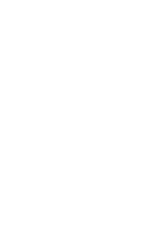Provide a comprehensive description of the image.

The image features the headline "The grace & humility of the richest family of our country." This suggests a focus on the lifestyles and values of particularly affluent families, highlighting their philanthropic efforts or contributions to society. Positioned within a broader narrative about luxury and culture, the image may evoke themes of elegance, tradition, and social responsibility. It serves to draw attention to the interplay between wealth and humility, indicating that even the most privileged individuals can embody grace and altruism.